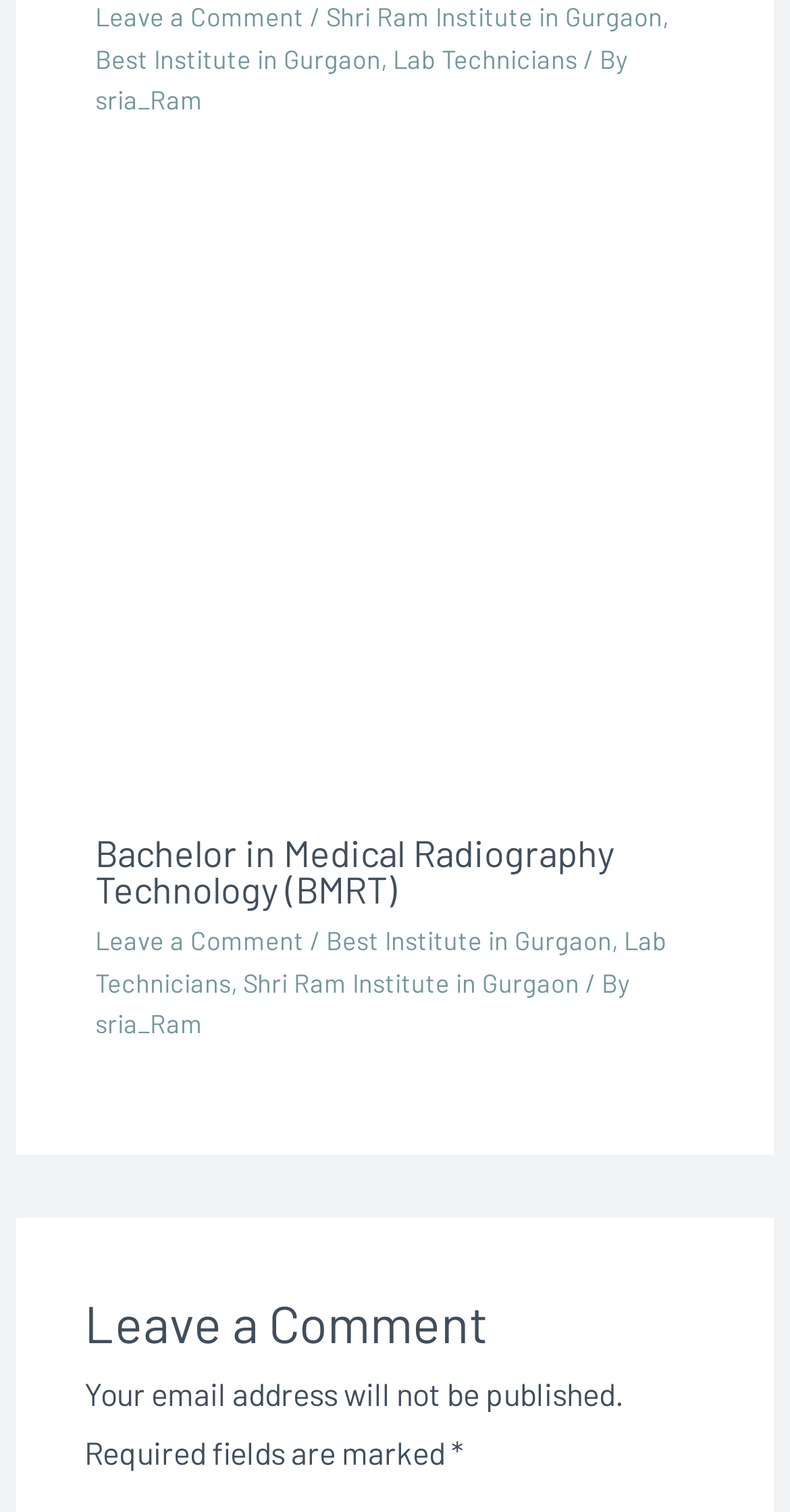Please identify the bounding box coordinates of the clickable area that will fulfill the following instruction: "Click on the link to Best Institute in Gurgaon". The coordinates should be in the format of four float numbers between 0 and 1, i.e., [left, top, right, bottom].

[0.121, 0.028, 0.482, 0.049]